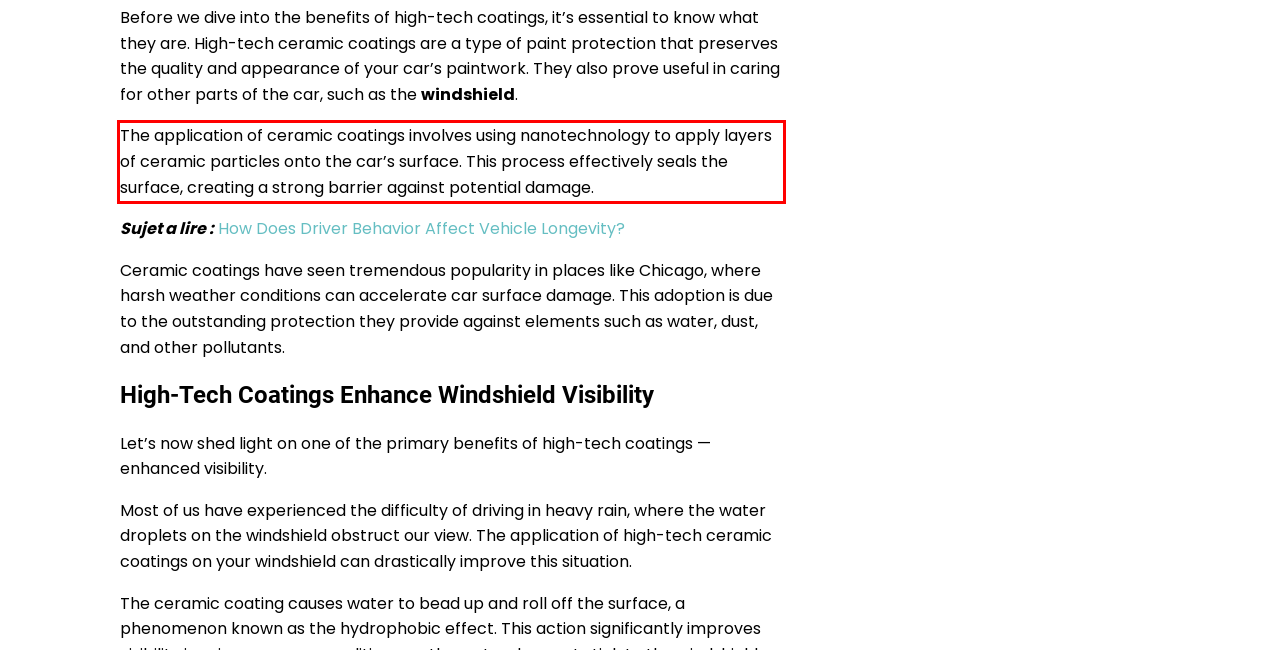Given a screenshot of a webpage, identify the red bounding box and perform OCR to recognize the text within that box.

The application of ceramic coatings involves using nanotechnology to apply layers of ceramic particles onto the car’s surface. This process effectively seals the surface, creating a strong barrier against potential damage.